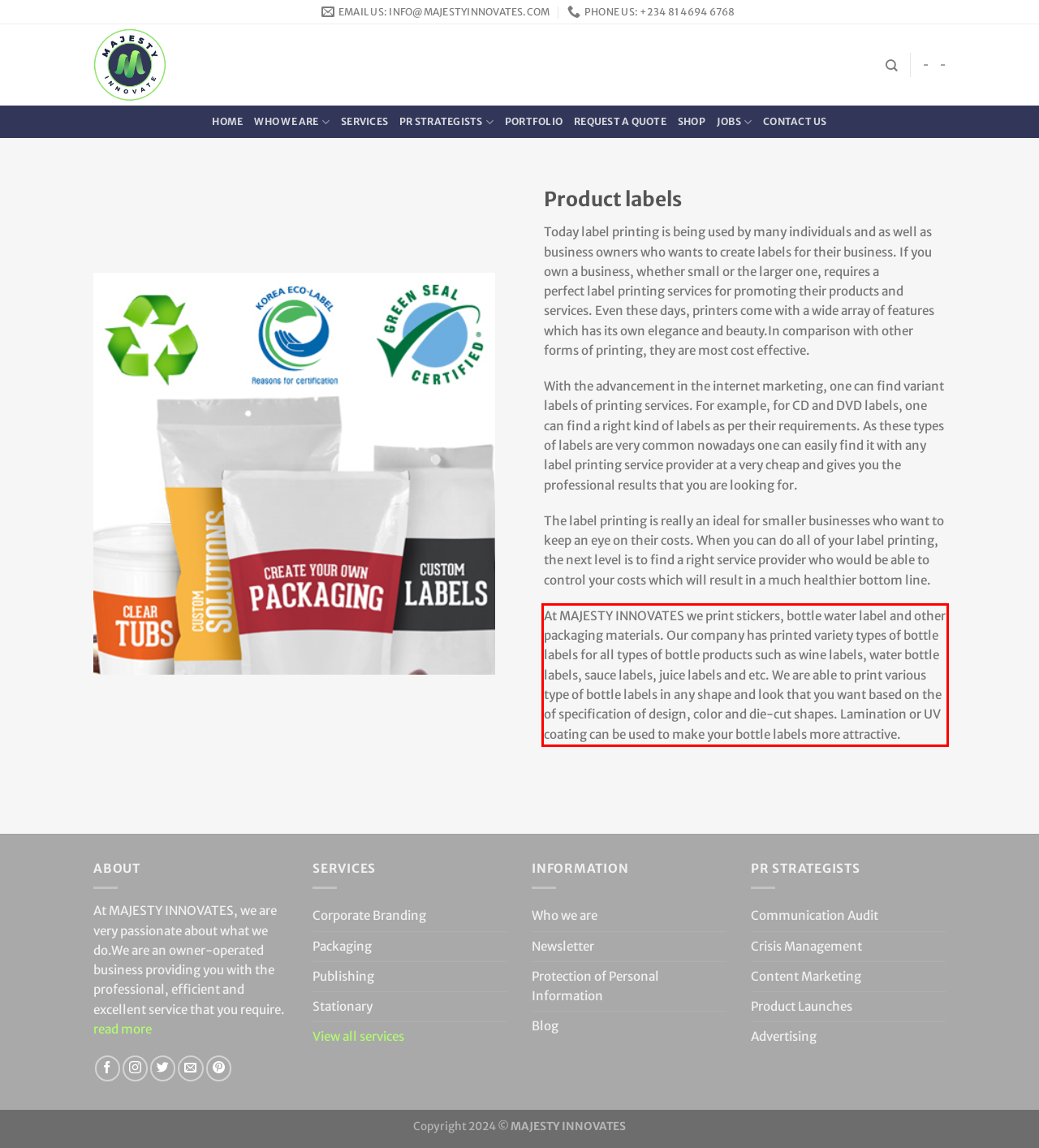The screenshot provided shows a webpage with a red bounding box. Apply OCR to the text within this red bounding box and provide the extracted content.

At MAJESTY INNOVATES we print stickers, bottle water label and other packaging materials. Our company has printed variety types of bottle labels for all types of bottle products such as wine labels, water bottle labels, sauce labels, juice labels and etc. We are able to print various type of bottle labels in any shape and look that you want based on the of specification of design, color and die-cut shapes. Lamination or UV coating can be used to make your bottle labels more attractive.